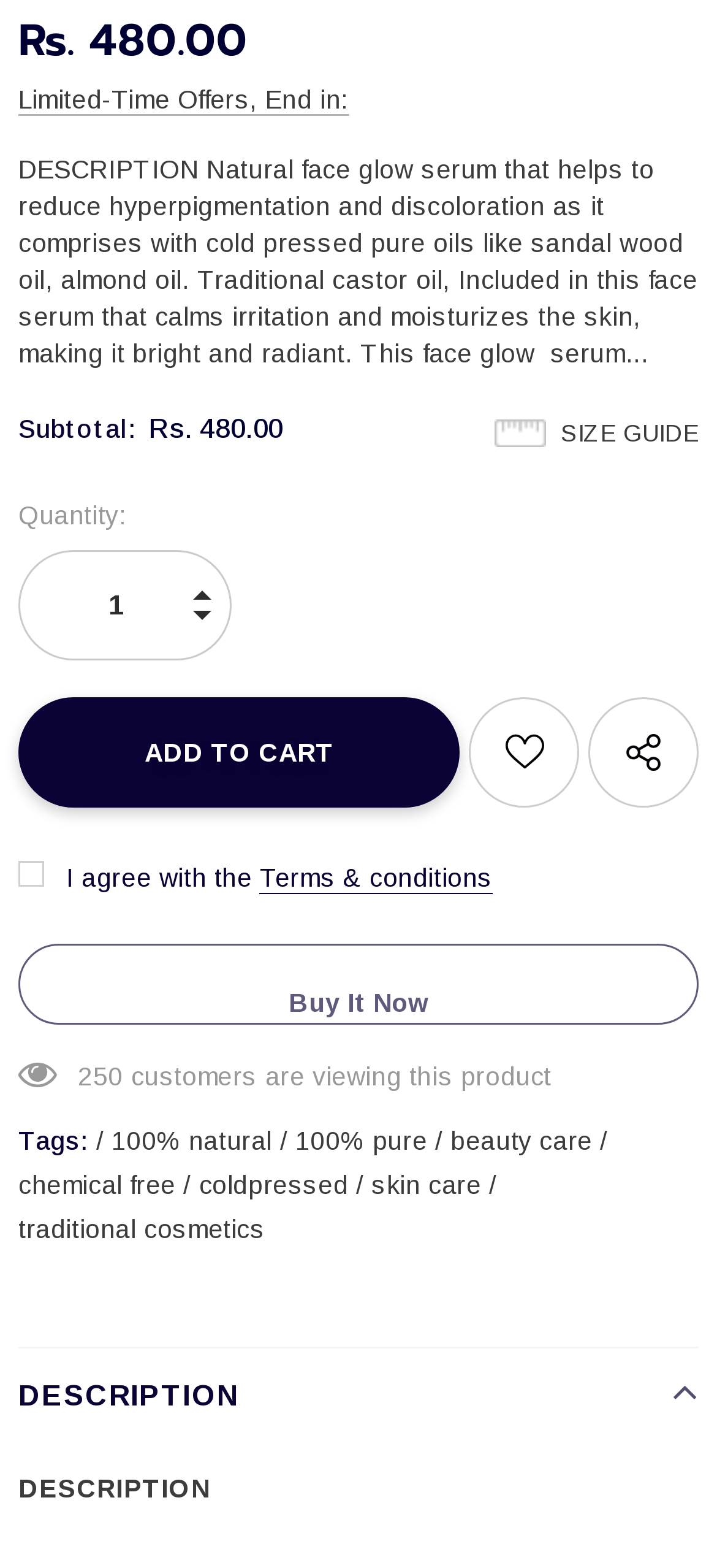What is the price of the product?
Give a detailed response to the question by analyzing the screenshot.

The price of the product is mentioned in the top section of the webpage, where it says 'Rs. 480.00' in two places, once as a standalone text and again as part of the subtotal information.